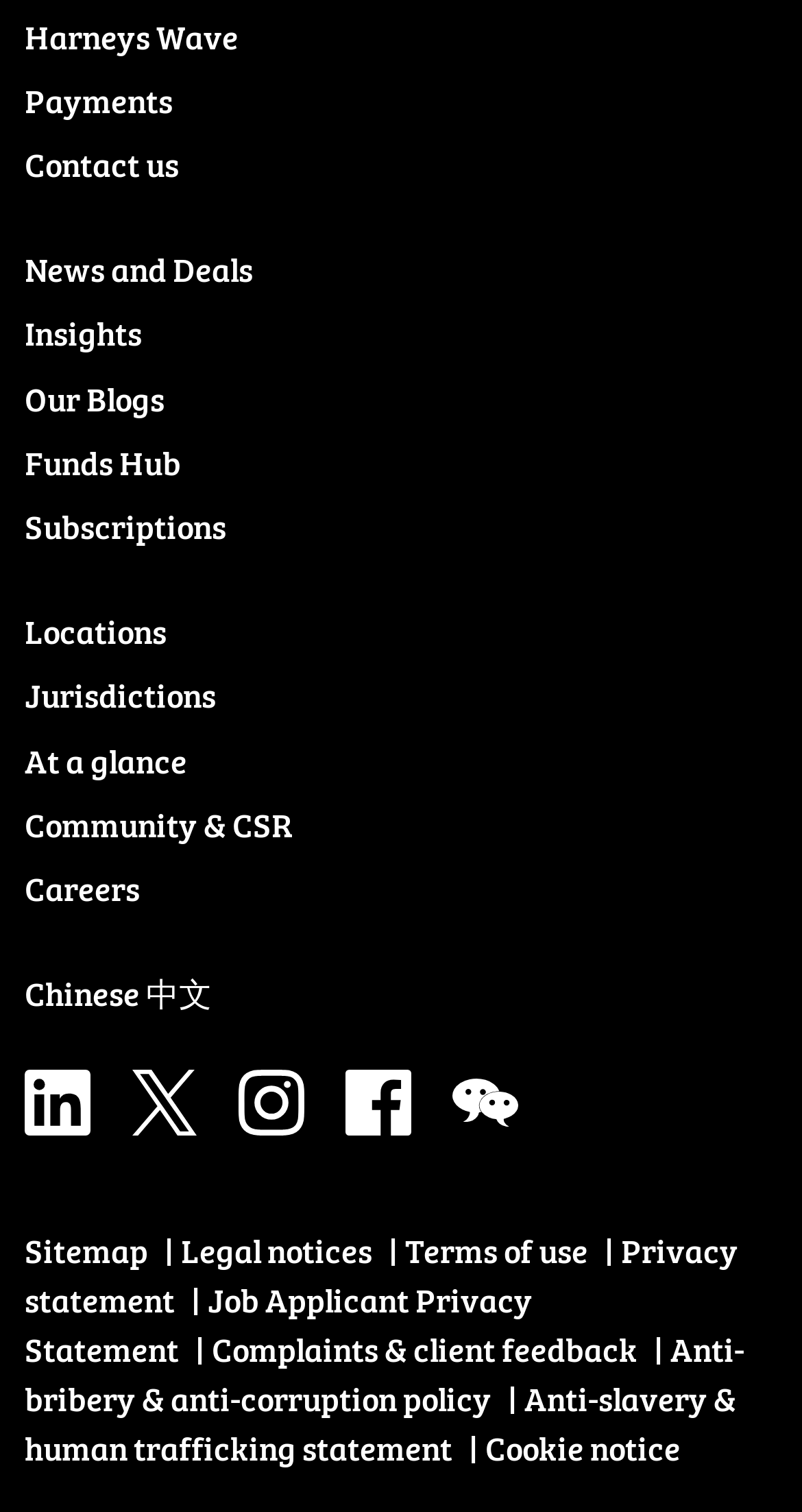Please provide a one-word or short phrase answer to the question:
What is the title of the last section in the footer?

Cookie notice